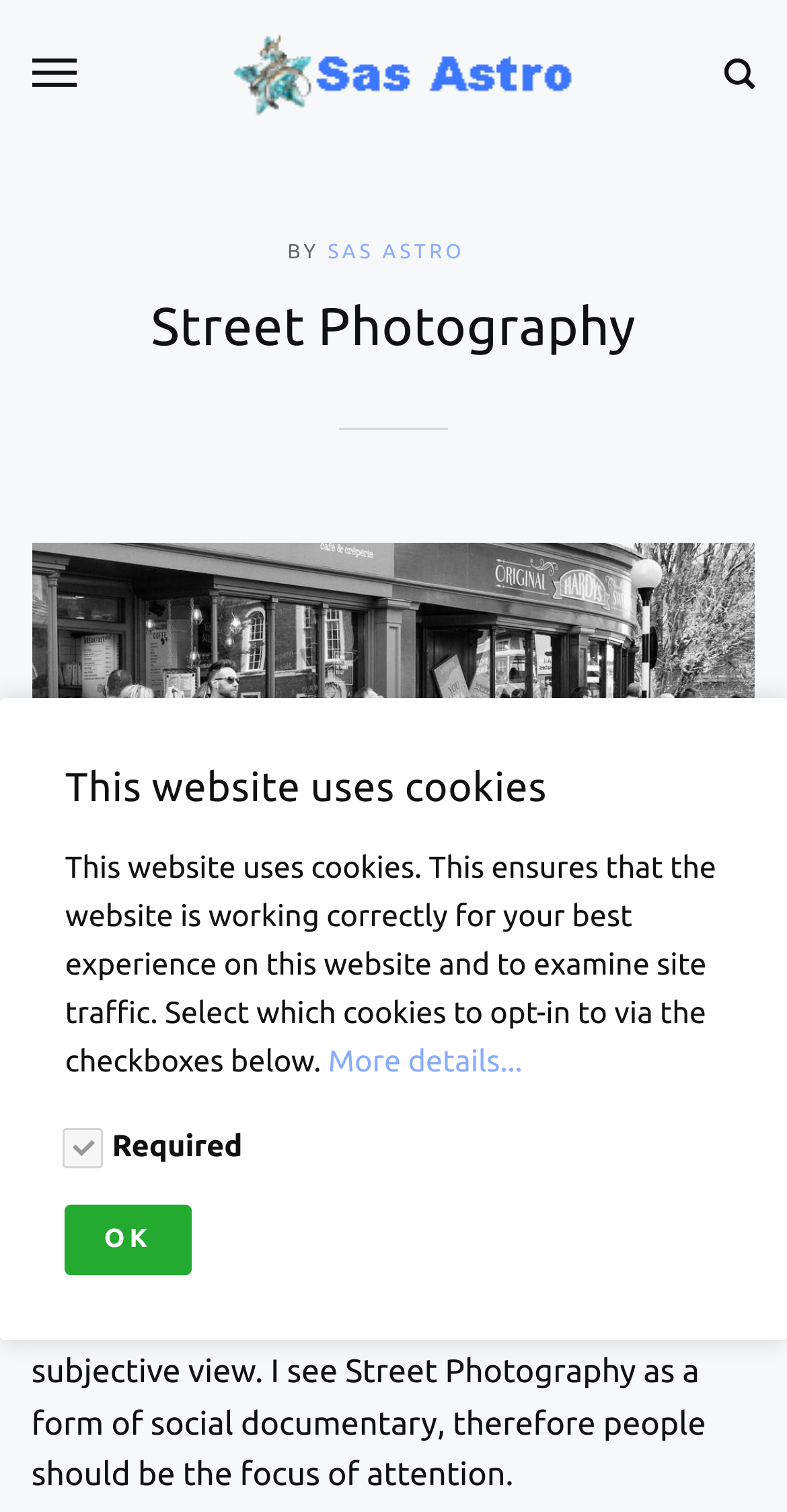What is the photographer's name?
Please provide a single word or phrase as your answer based on the screenshot.

Sas Astro